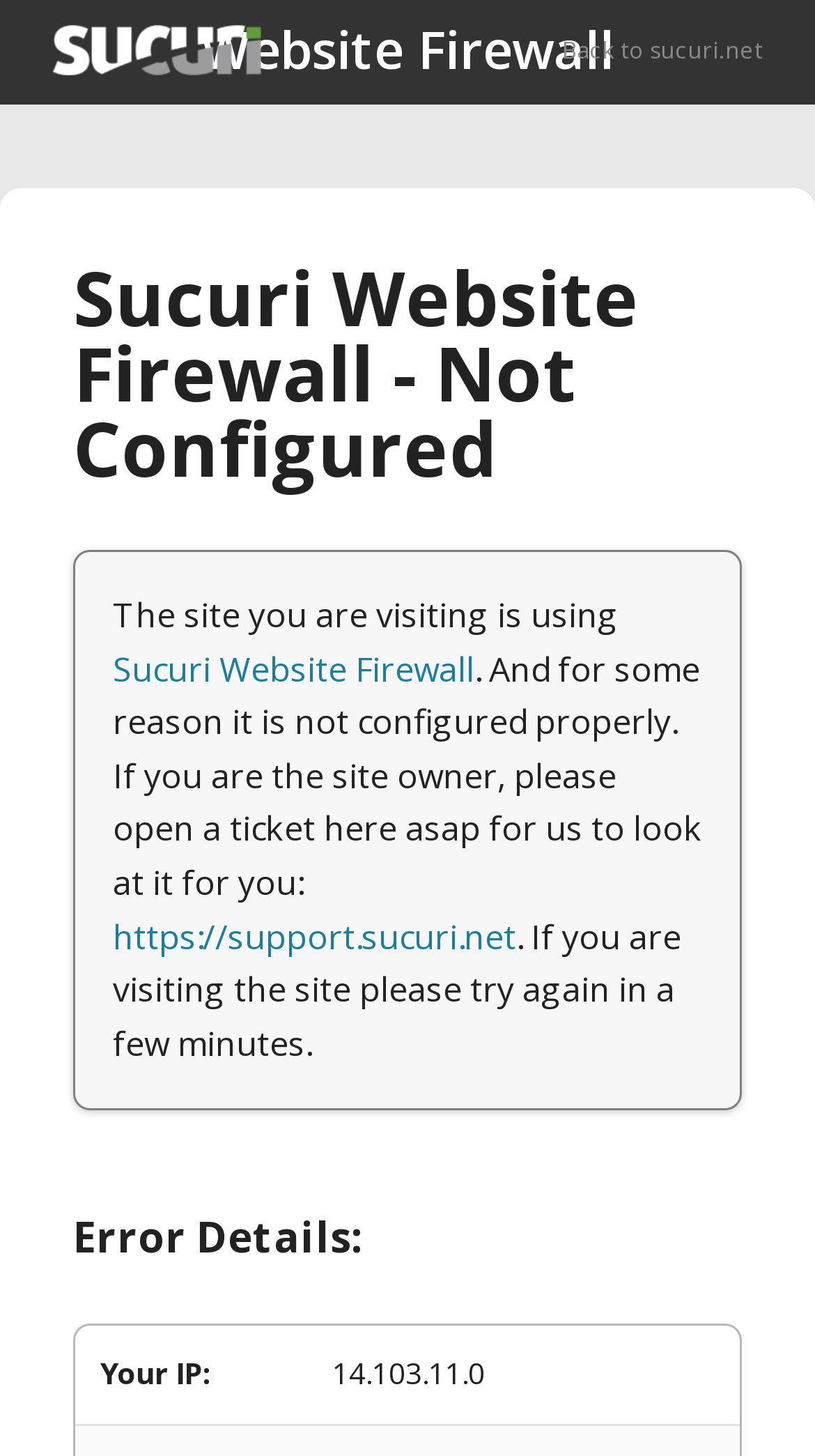Using the webpage screenshot, locate the HTML element that fits the following description and provide its bounding box: "https://support.sucuri.net".

[0.138, 0.627, 0.633, 0.659]